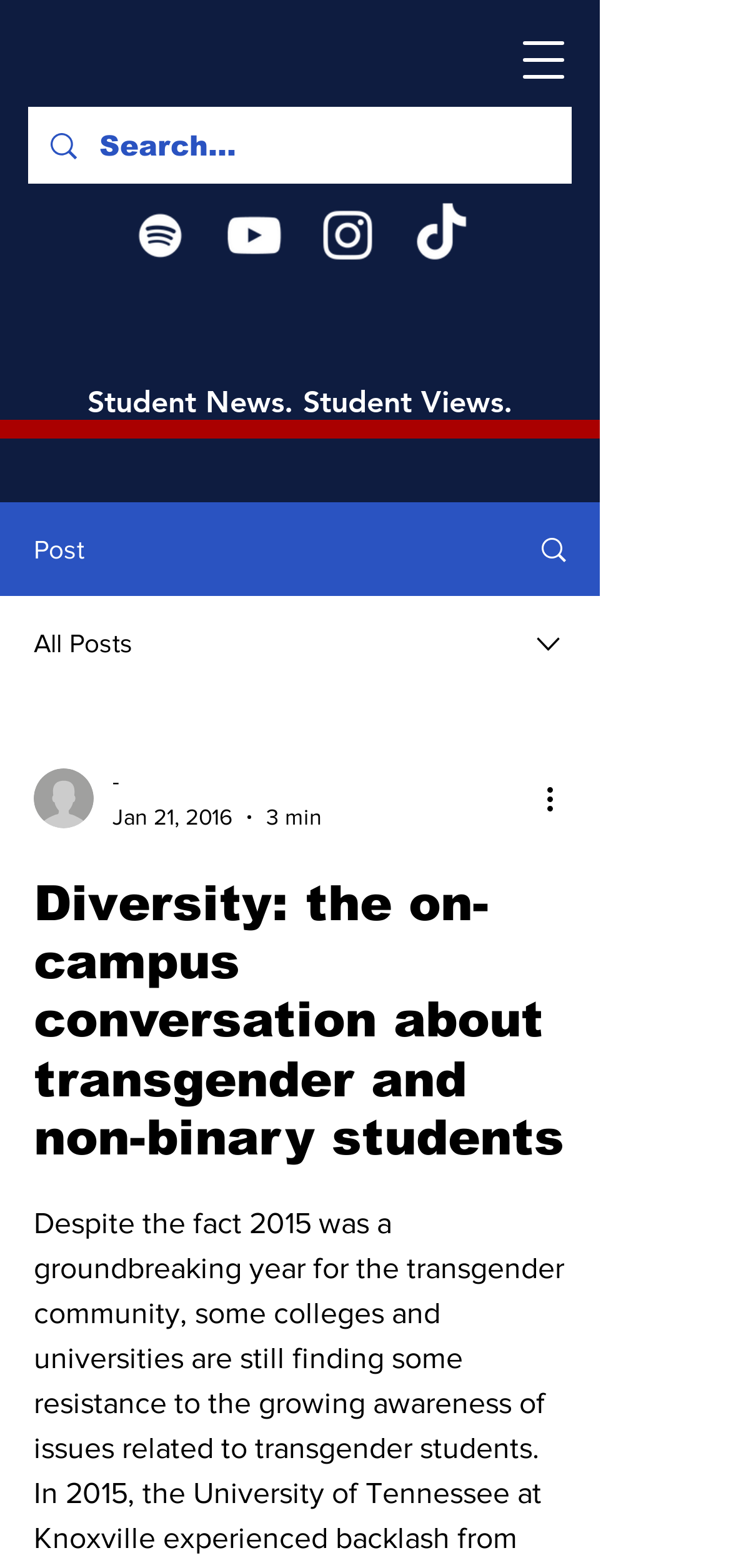For the given element description Menu, determine the bounding box coordinates of the UI element. The coordinates should follow the format (top-left x, top-left y, bottom-right x, bottom-right y) and be within the range of 0 to 1.

None